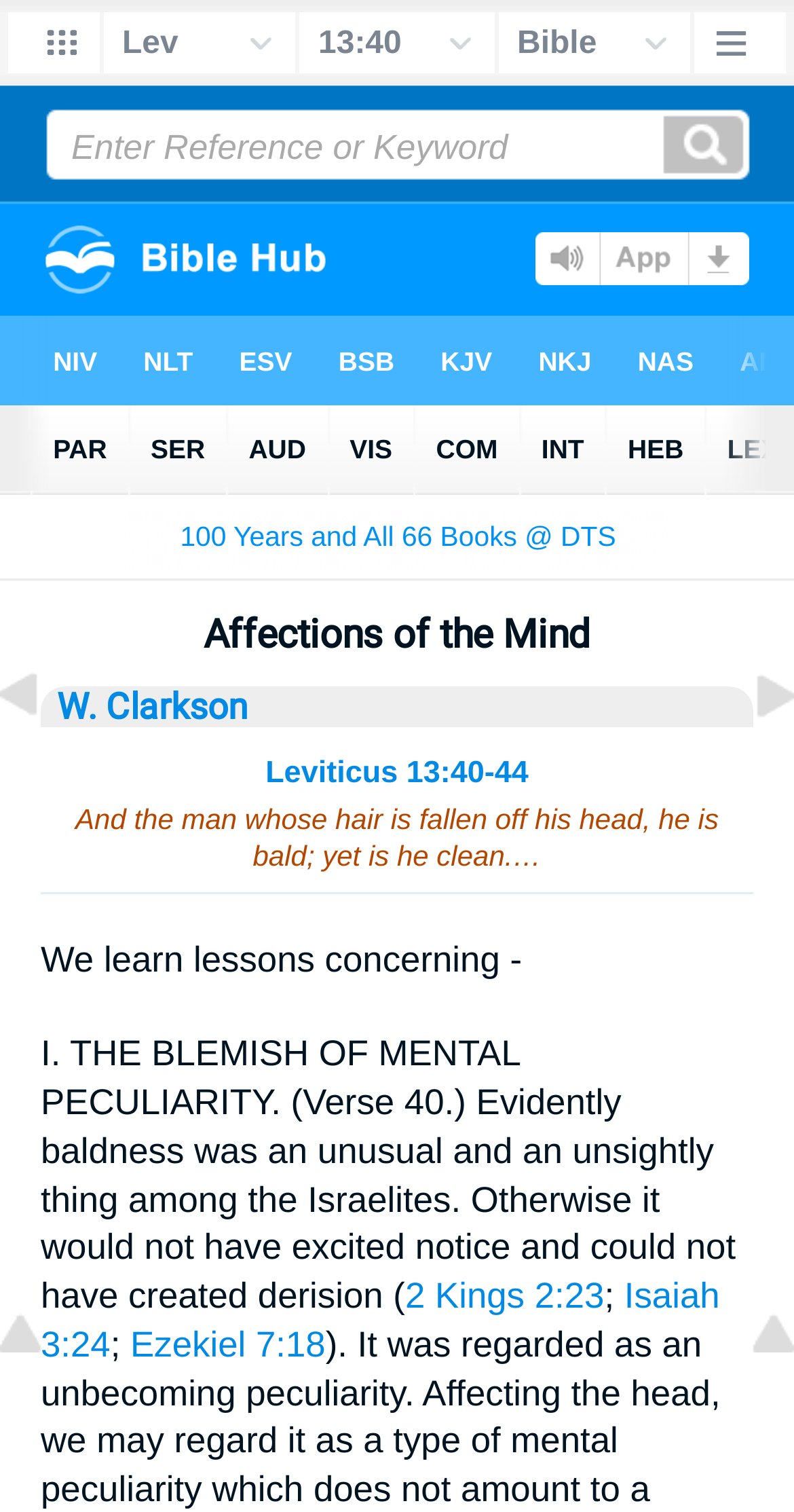Find the bounding box of the web element that fits this description: "Isaiah 3:24".

[0.051, 0.843, 0.907, 0.902]